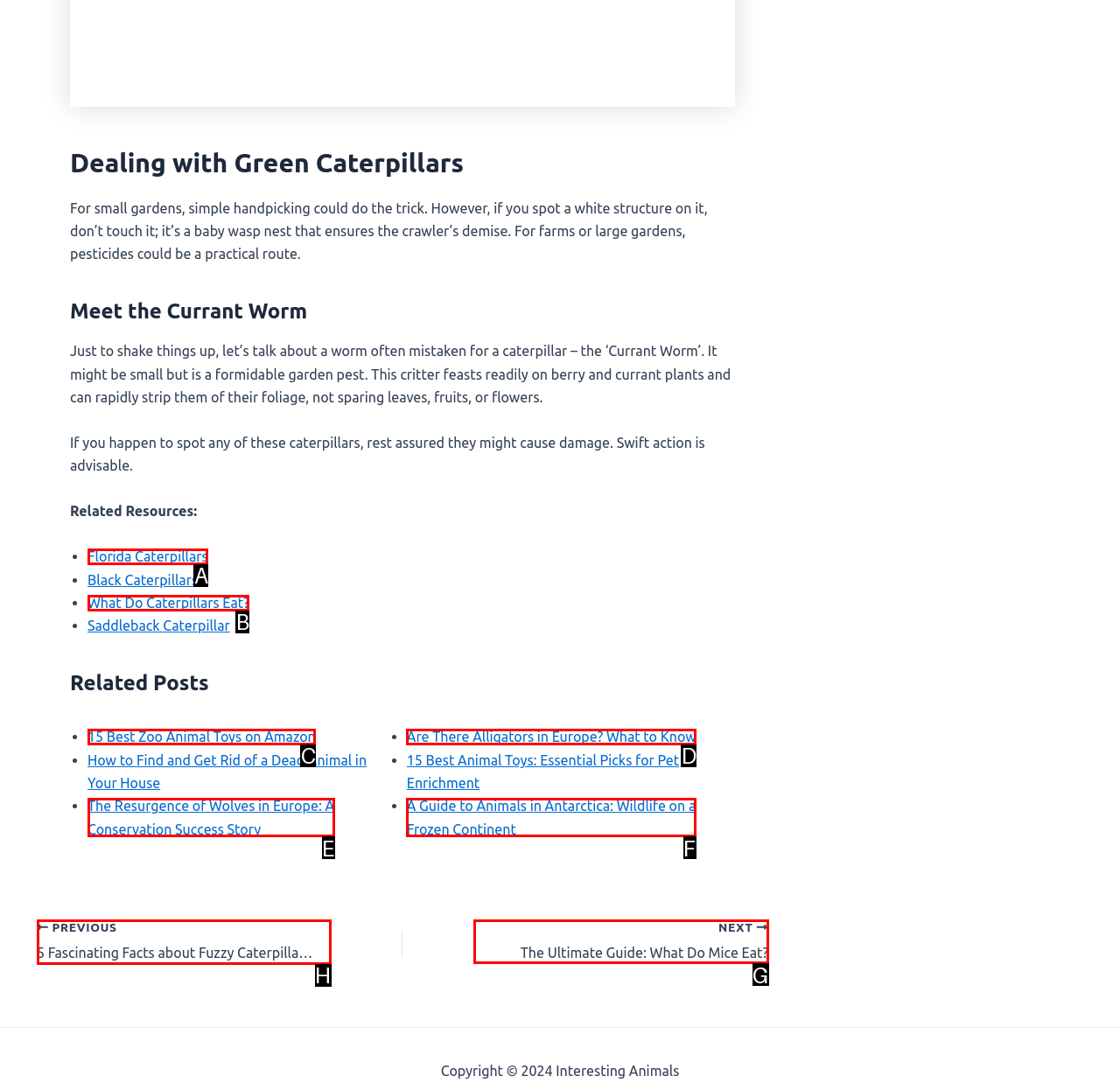Select the letter of the UI element you need to click to complete this task: Go to 'The Ultimate Guide: What Do Mice Eat?'.

G